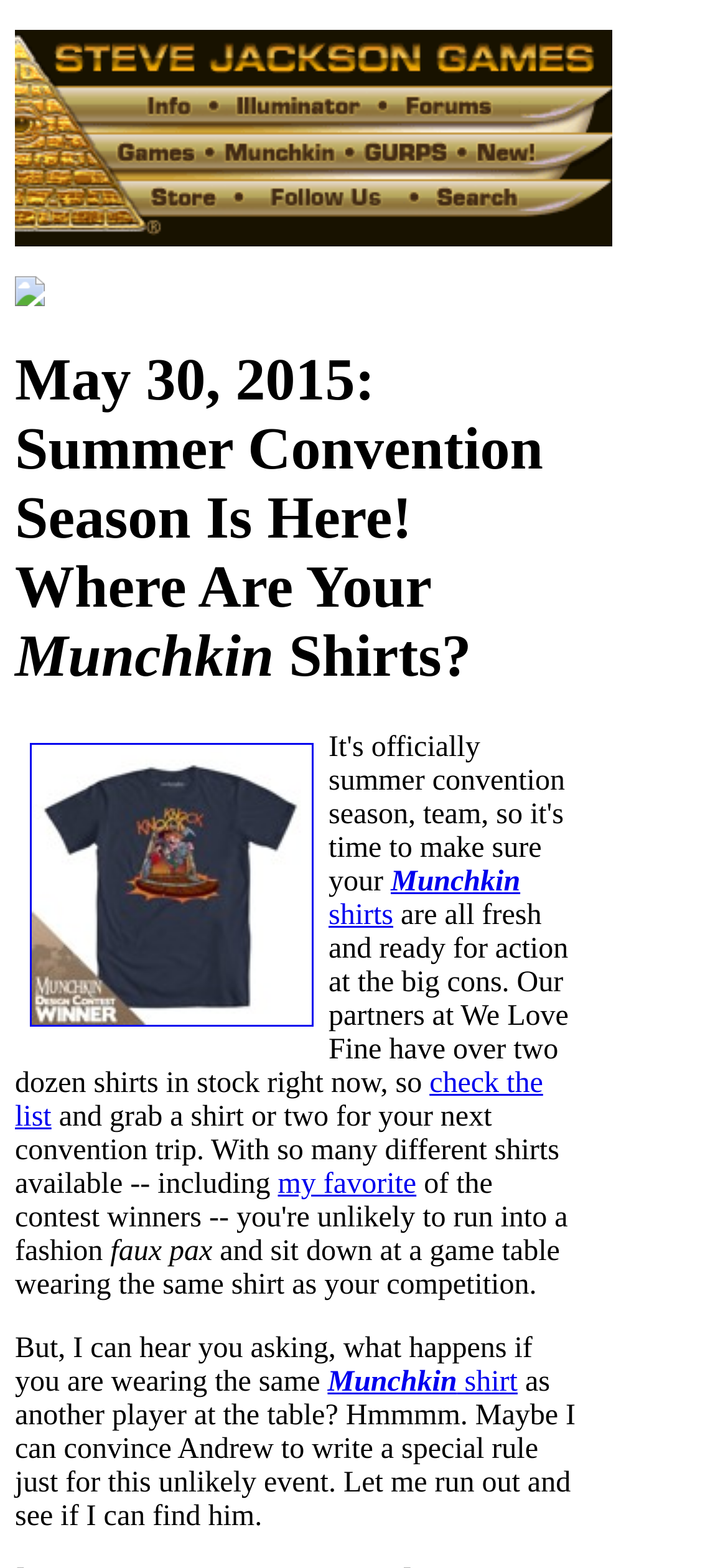What is the theme of the shirts mentioned?
Can you provide a detailed and comprehensive answer to the question?

The theme of the shirts mentioned can be inferred from the text 'Munchkin shirts' and 'Munchkin shirt' which suggests that the shirts are related to the Munchkin game or franchise.